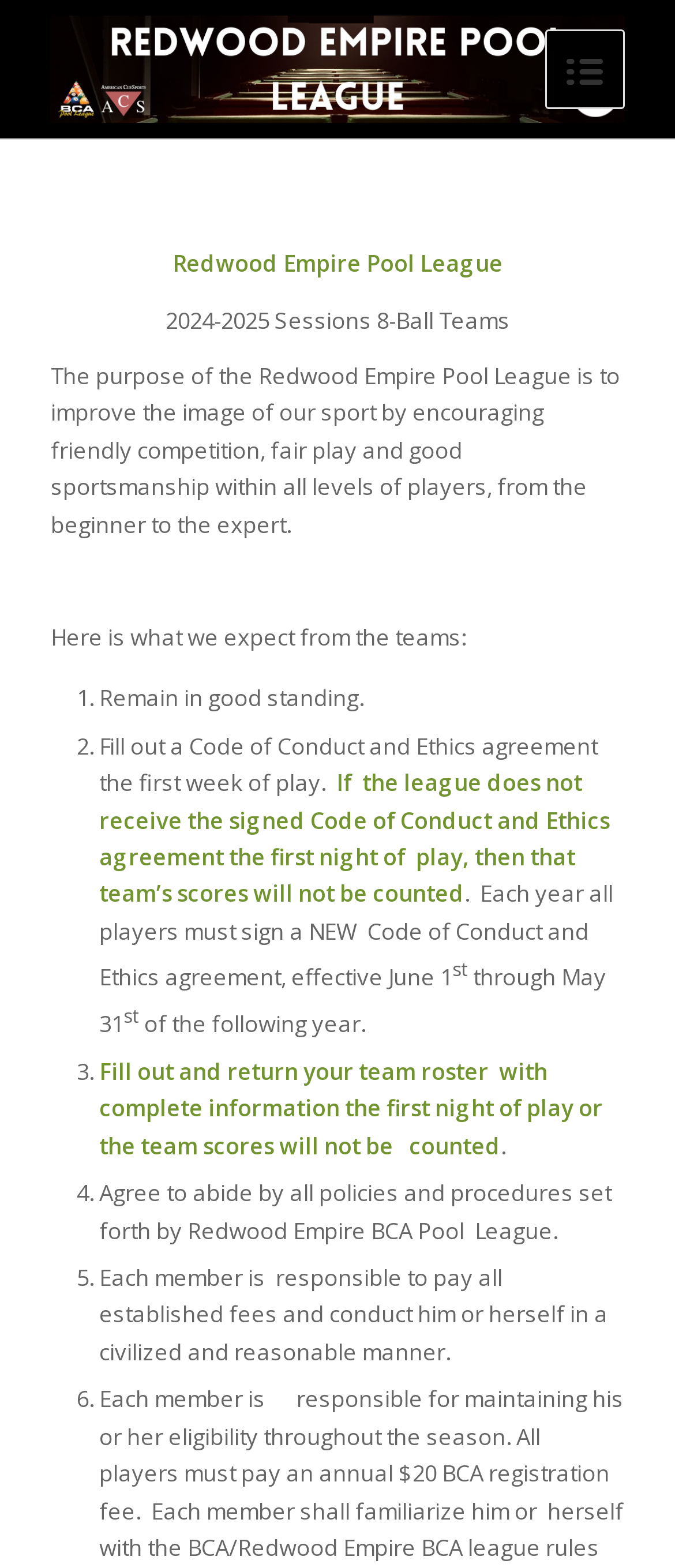Answer the following query concisely with a single word or phrase:
How many rules are listed for teams?

6